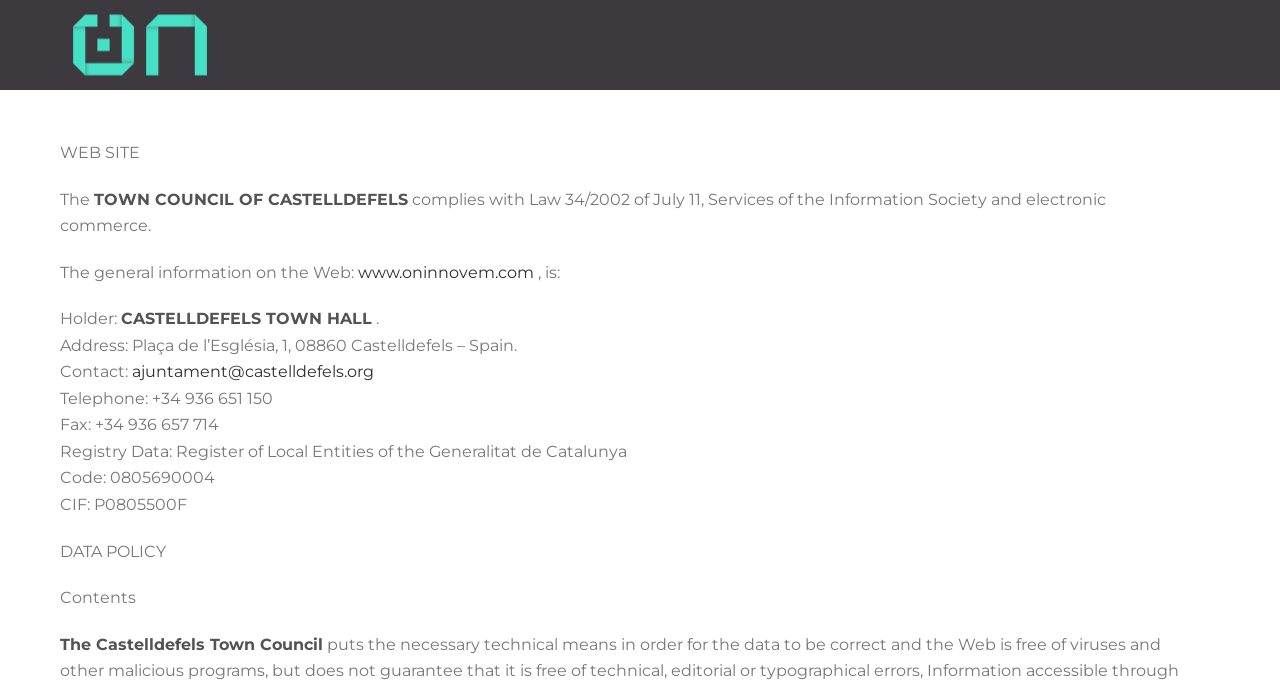Provide the bounding box coordinates for the specified HTML element described in this description: "ajuntament@castelldefels.org". The coordinates should be four float numbers ranging from 0 to 1, in the format [left, top, right, bottom].

[0.103, 0.526, 0.292, 0.553]